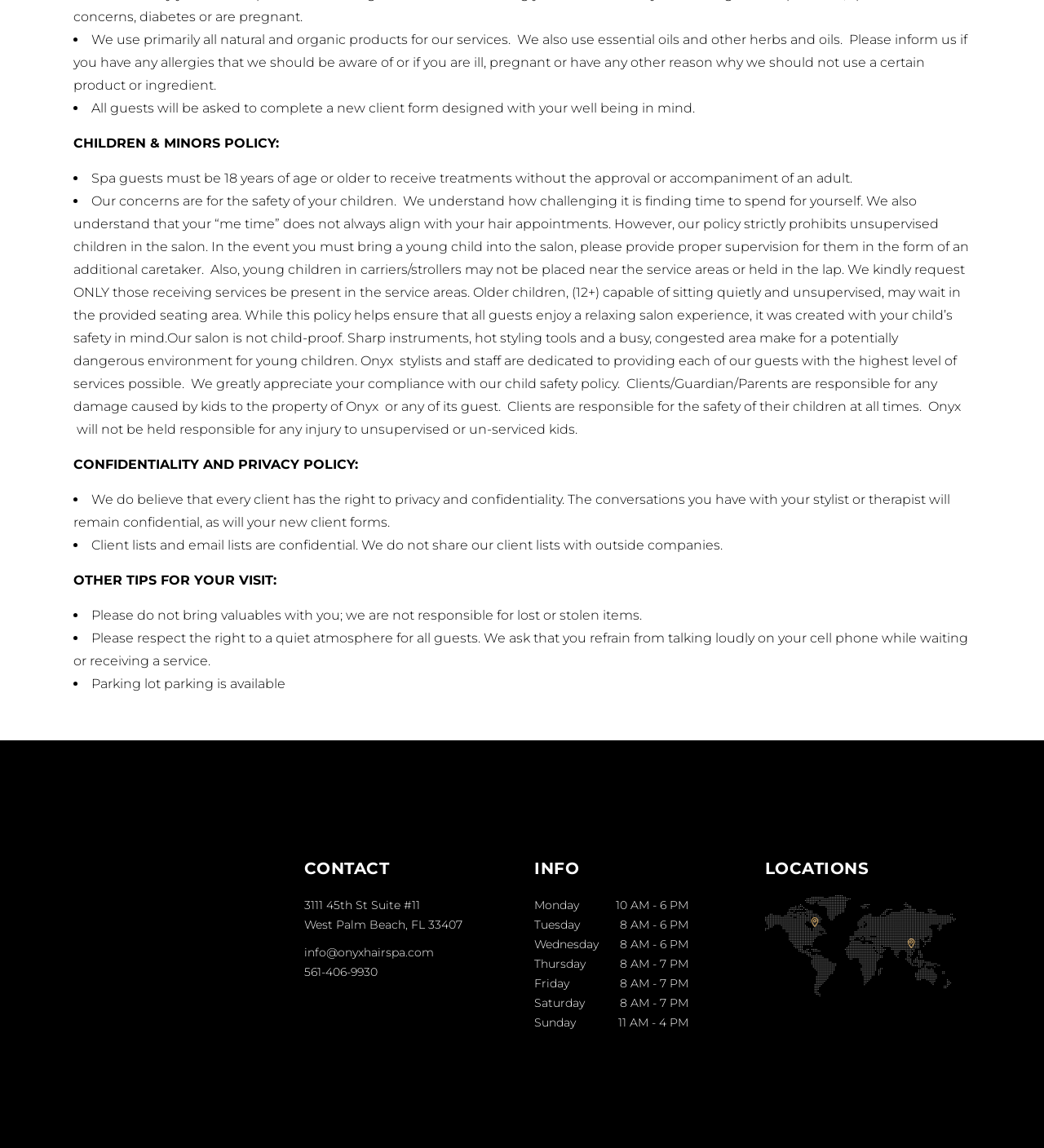What is the minimum age for spa guests?
Answer the question with a single word or phrase derived from the image.

18 years old